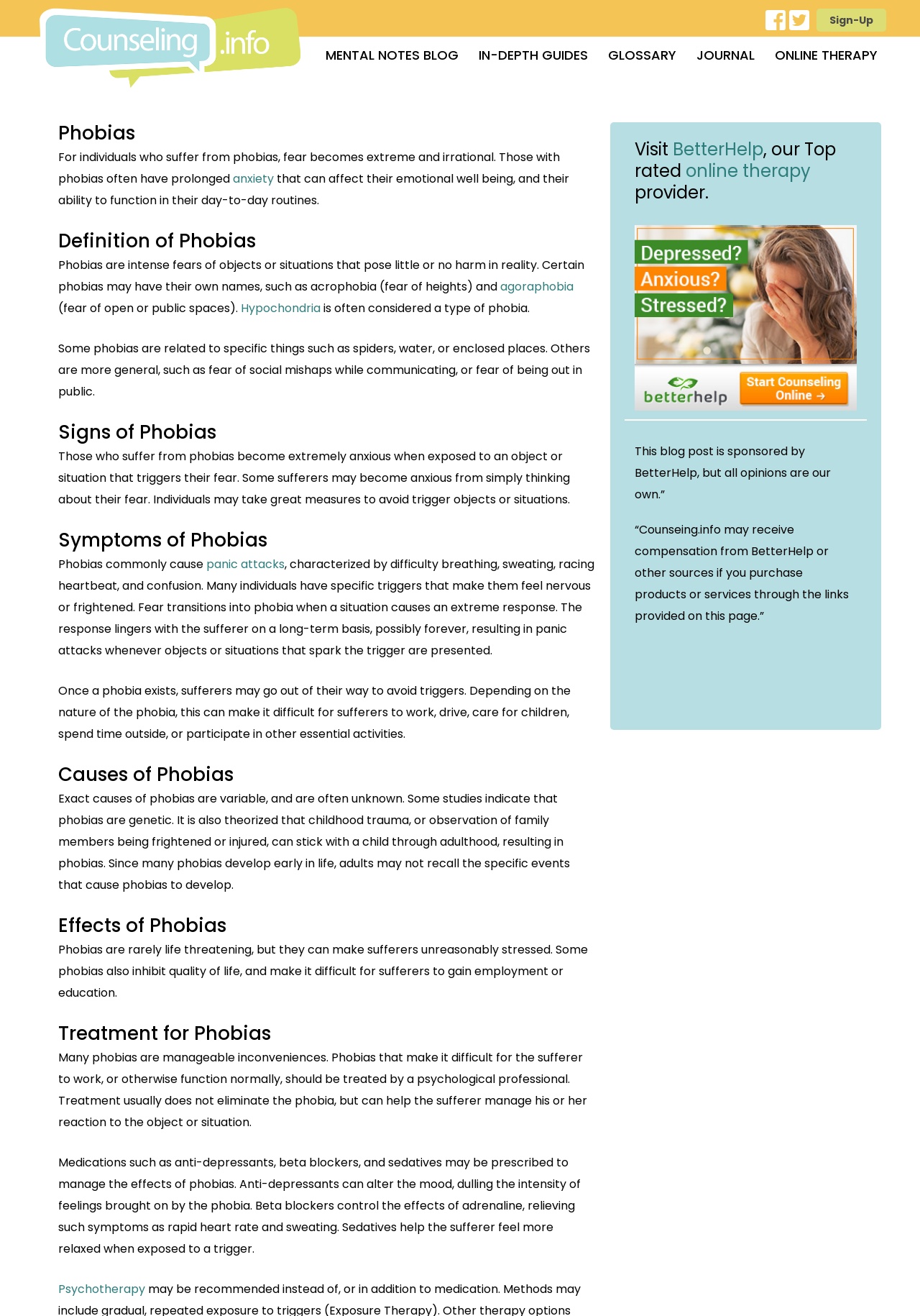Locate the bounding box coordinates of the clickable region to complete the following instruction: "Visit the 'ONLINE THERAPY' page."

[0.838, 0.035, 0.957, 0.05]